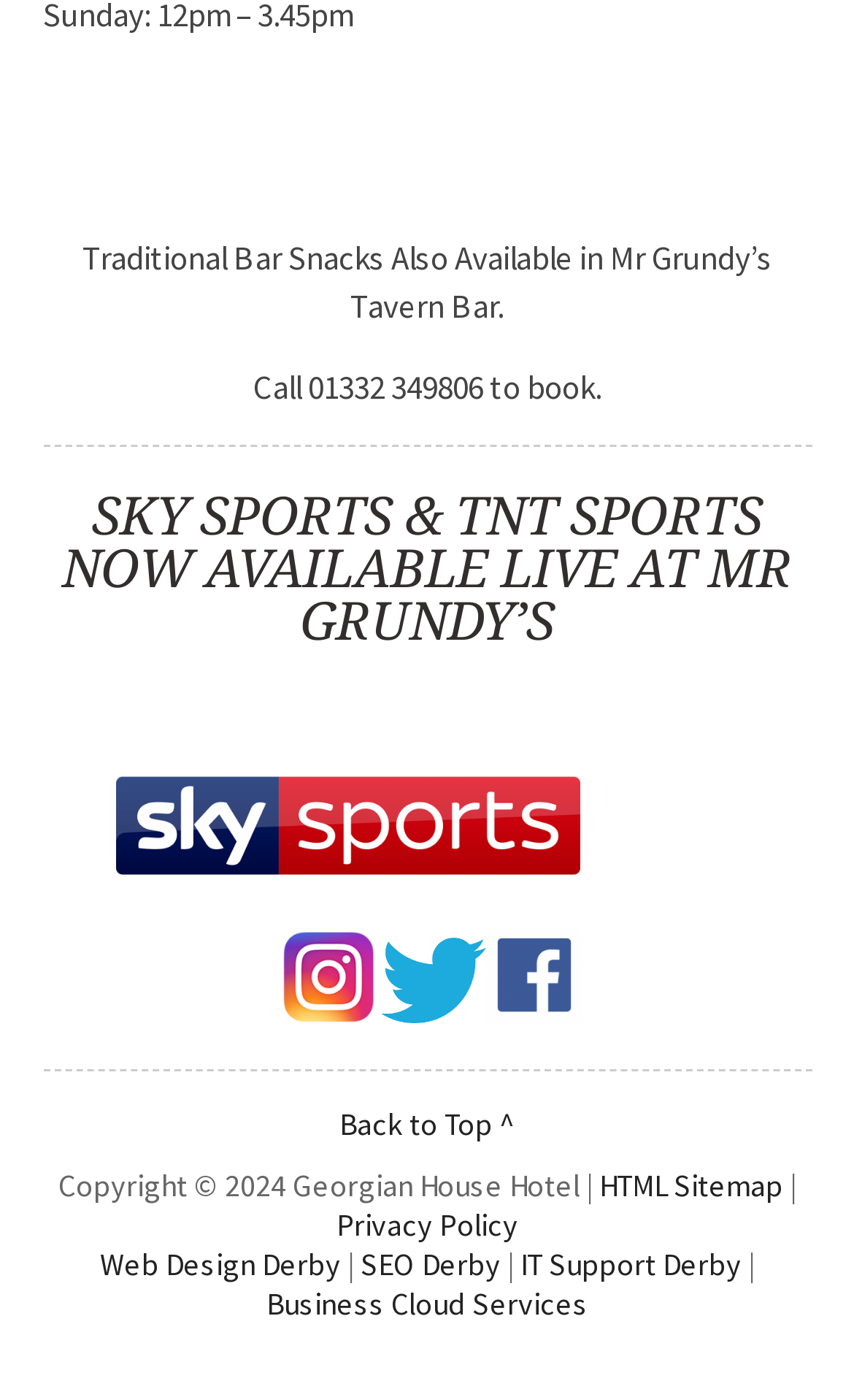Provide a short, one-word or phrase answer to the question below:
What is the name of the hotel?

Georgian House Hotel